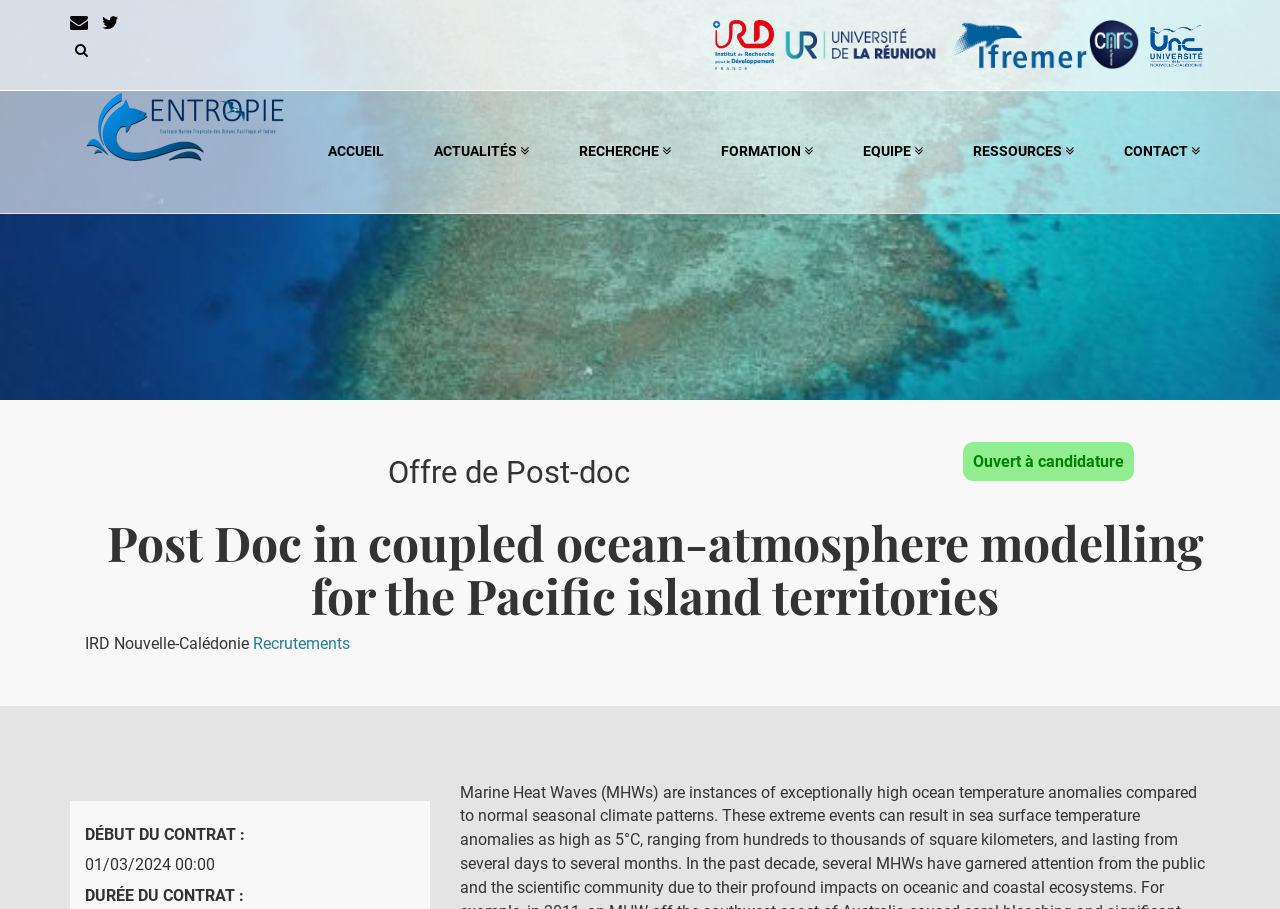Identify the bounding box coordinates of the area you need to click to perform the following instruction: "Expand search".

[0.055, 0.041, 0.073, 0.068]